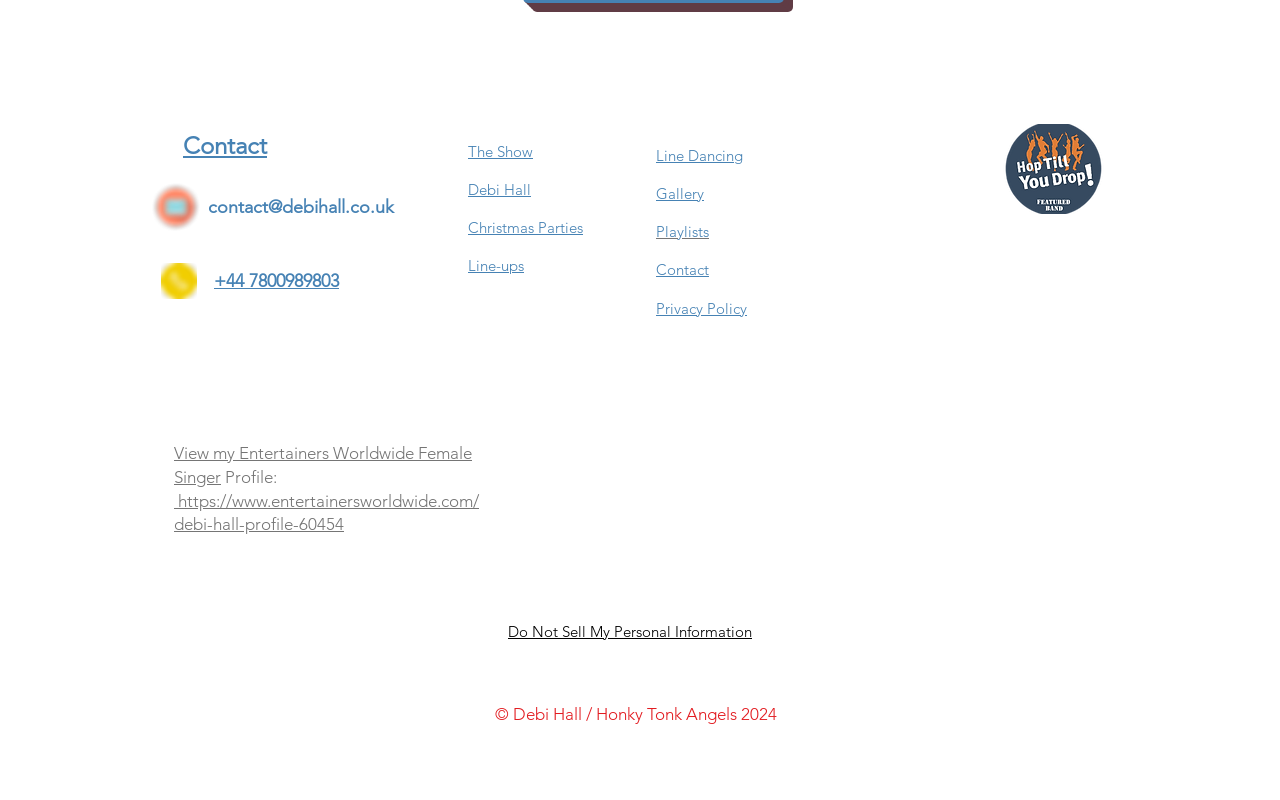What is the name of the singer?
Using the image, provide a detailed and thorough answer to the question.

I found the name of the singer by looking at the link element with the text 'Debi Hall' which is a navigation link, indicating that it's the name of the singer.